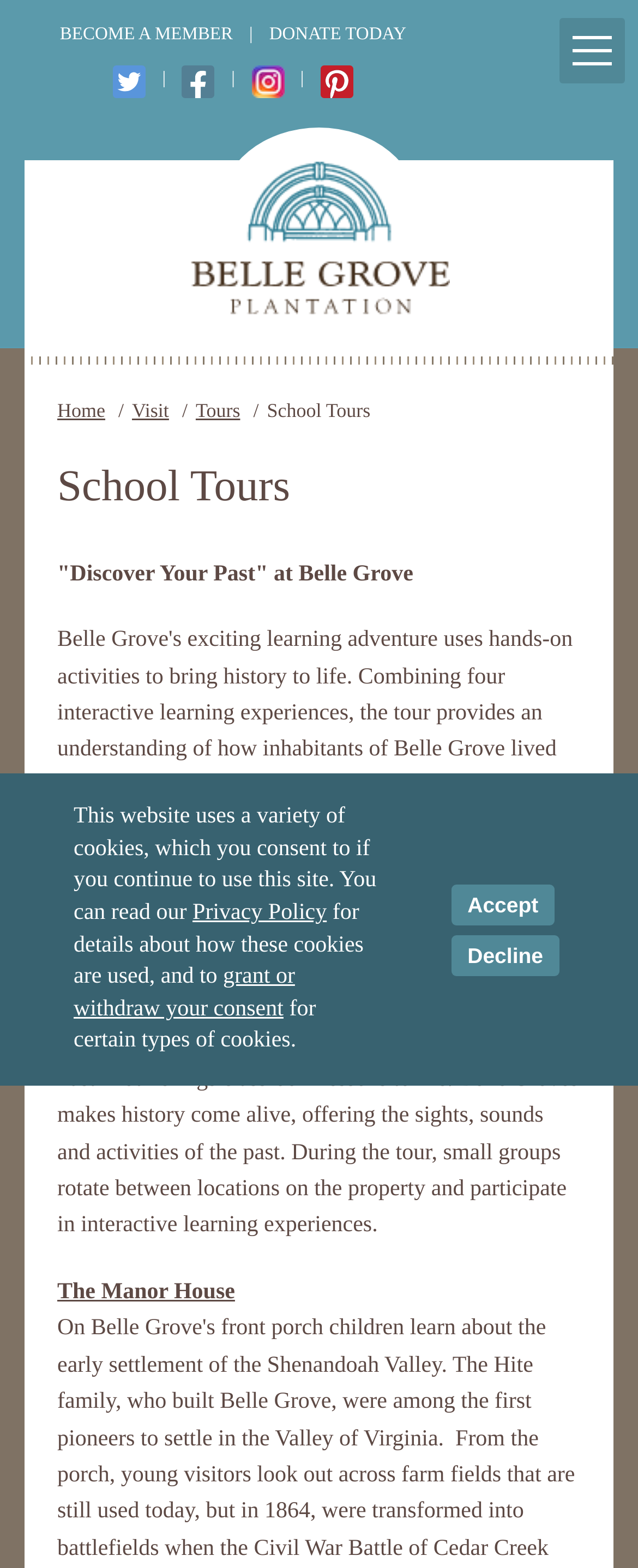Pinpoint the bounding box coordinates of the clickable area needed to execute the instruction: "Check the Twitter page". The coordinates should be specified as four float numbers between 0 and 1, i.e., [left, top, right, bottom].

None